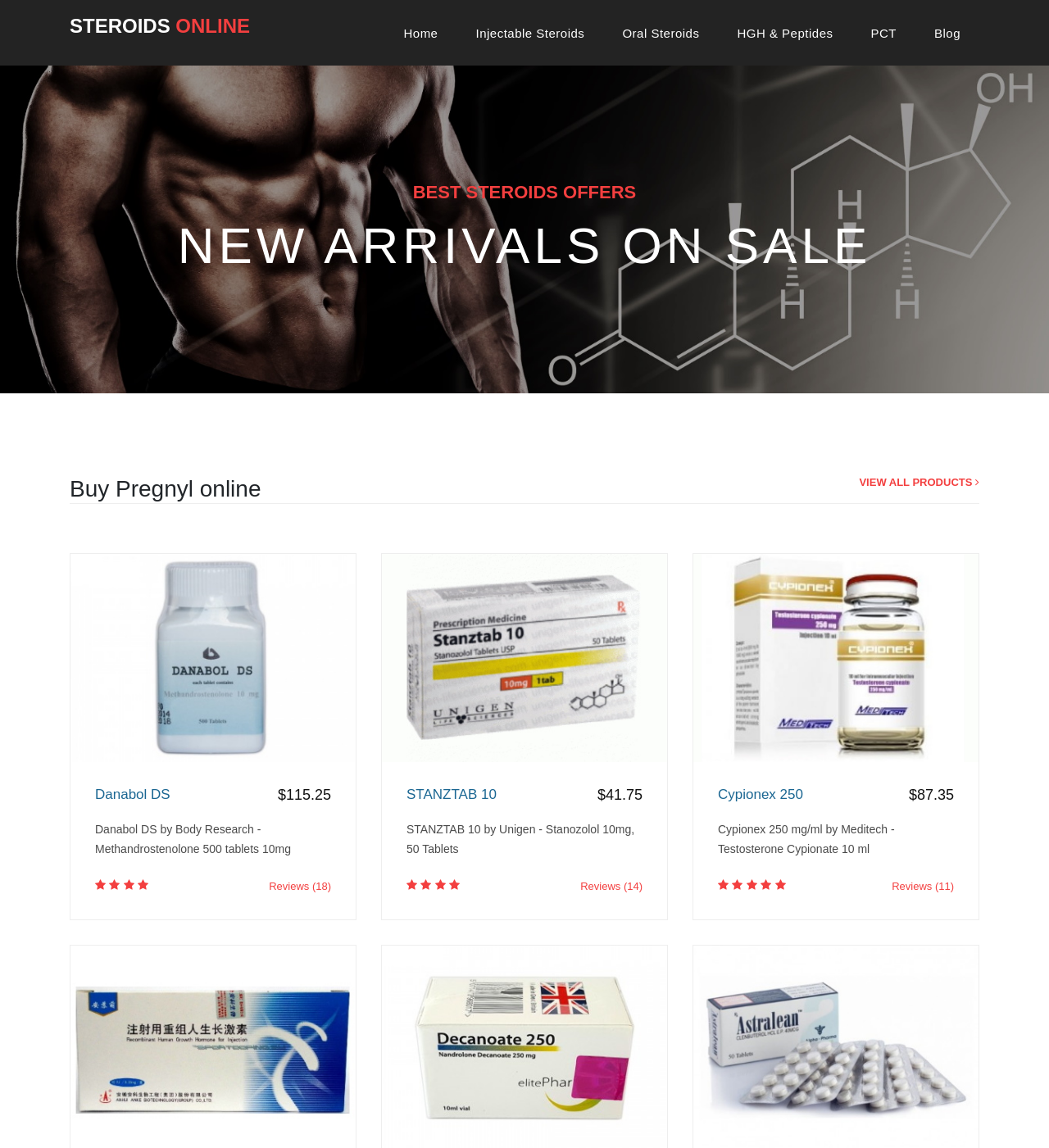Find the bounding box coordinates of the element I should click to carry out the following instruction: "Check the price of Cypionex 250".

[0.866, 0.685, 0.909, 0.7]